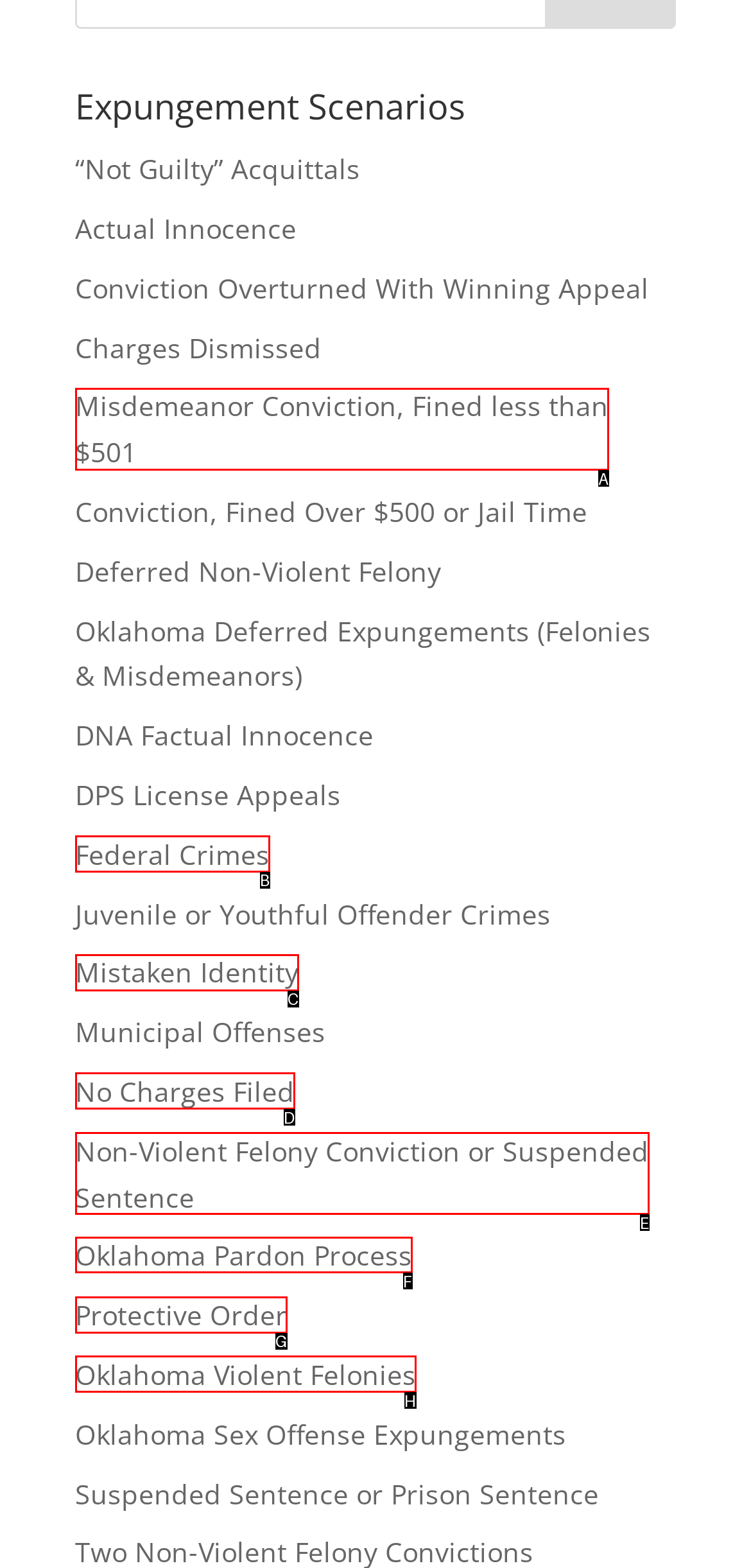Tell me which one HTML element I should click to complete the following task: View 'Oklahoma Pardon Process'
Answer with the option's letter from the given choices directly.

F